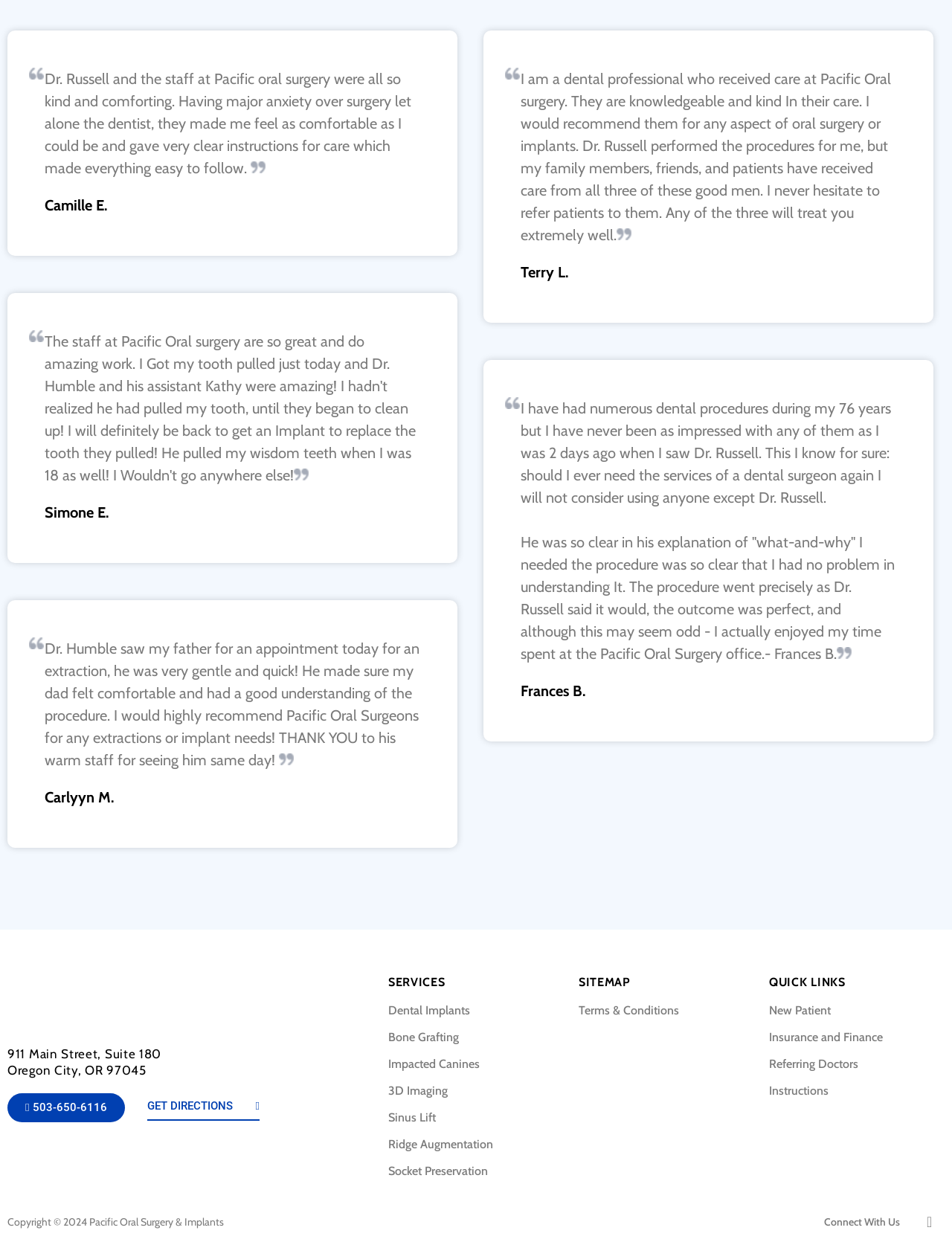Identify the bounding box coordinates for the UI element described by the following text: "Impacted Canines". Provide the coordinates as four float numbers between 0 and 1, in the format [left, top, right, bottom].

[0.408, 0.848, 0.592, 0.869]